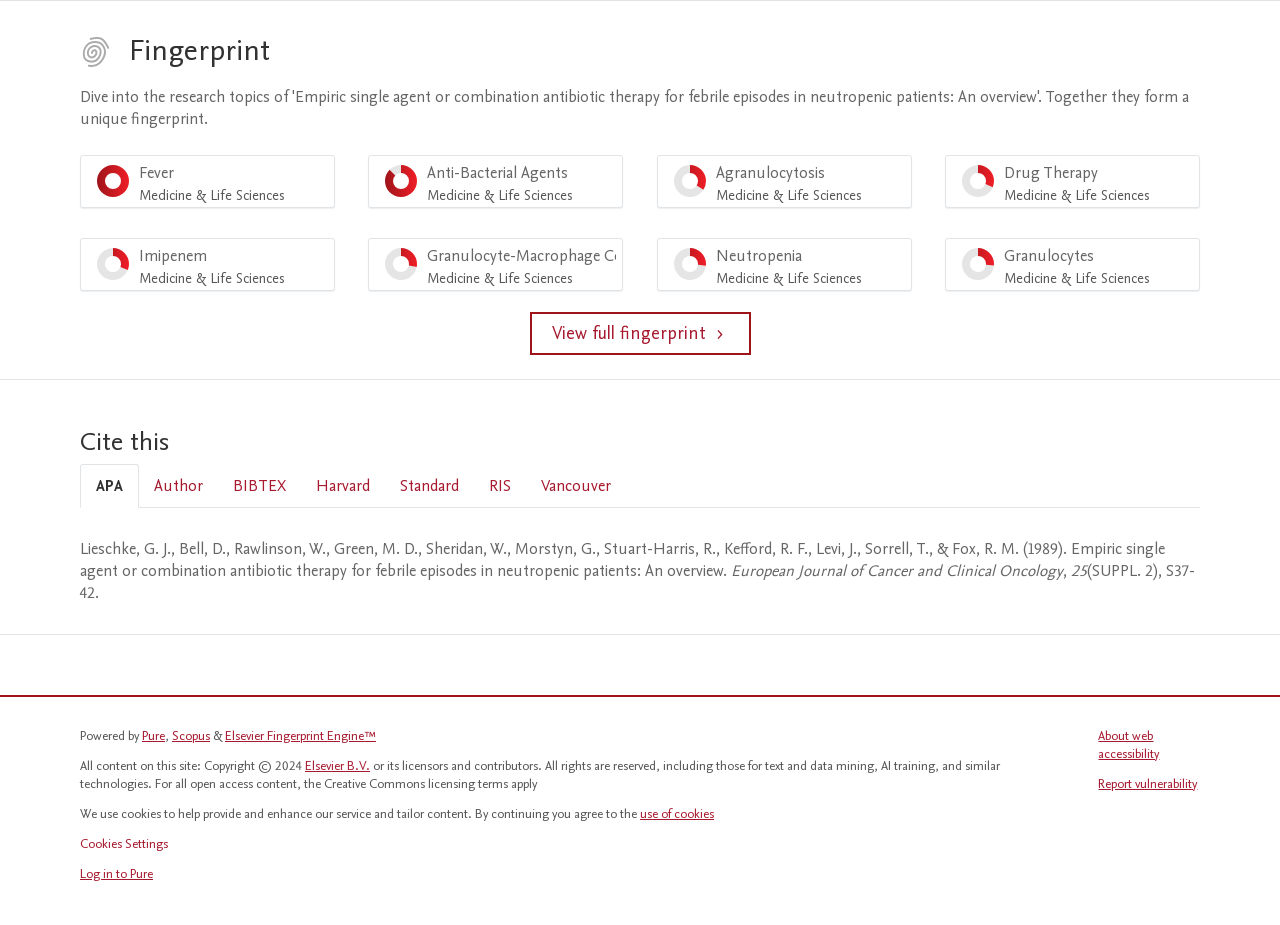Please identify the bounding box coordinates of the area that needs to be clicked to follow this instruction: "View content in Vancouver style".

[0.411, 0.503, 0.489, 0.548]